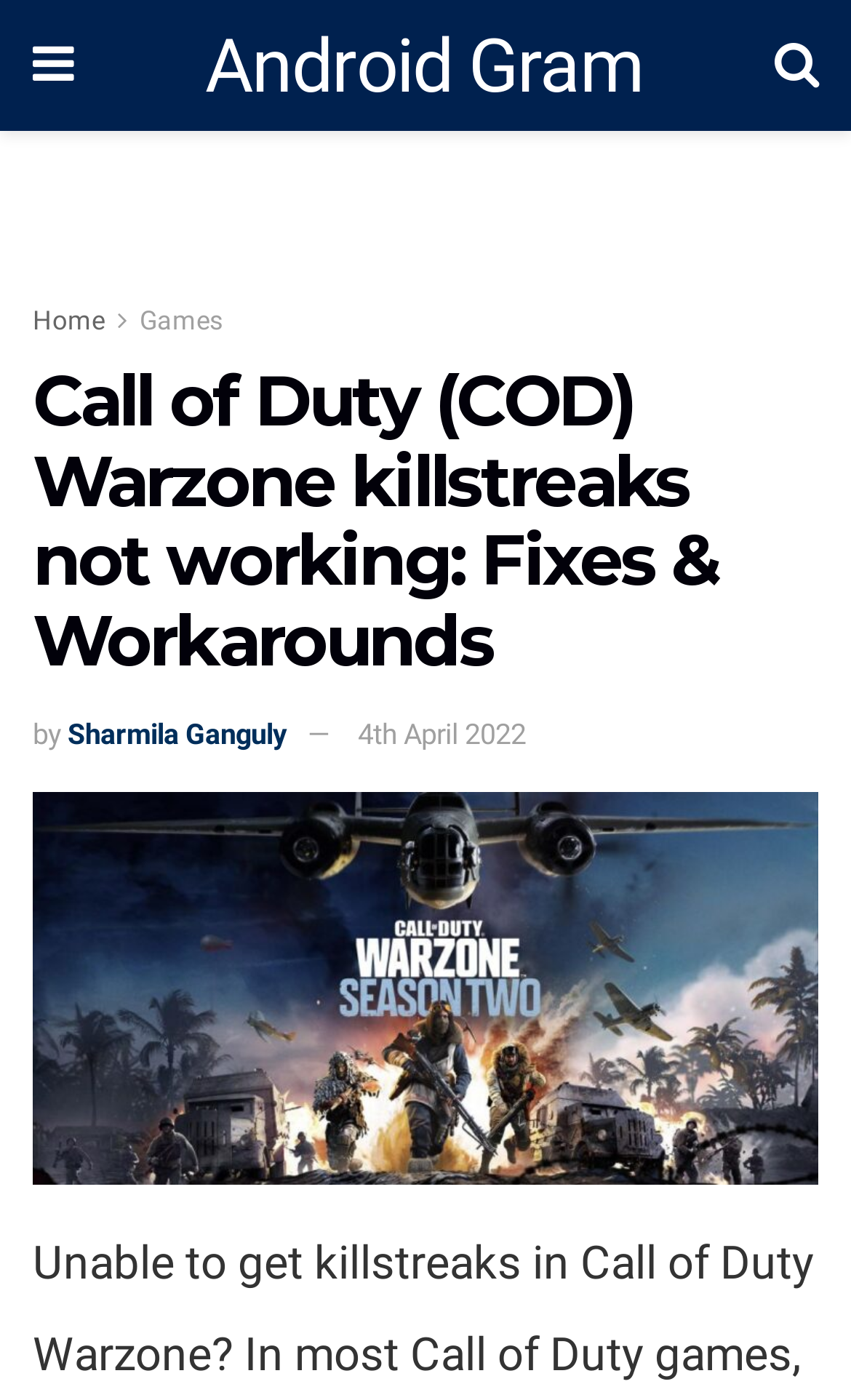Can you locate the main headline on this webpage and provide its text content?

Call of Duty (COD) Warzone killstreaks not working: Fixes & Workarounds